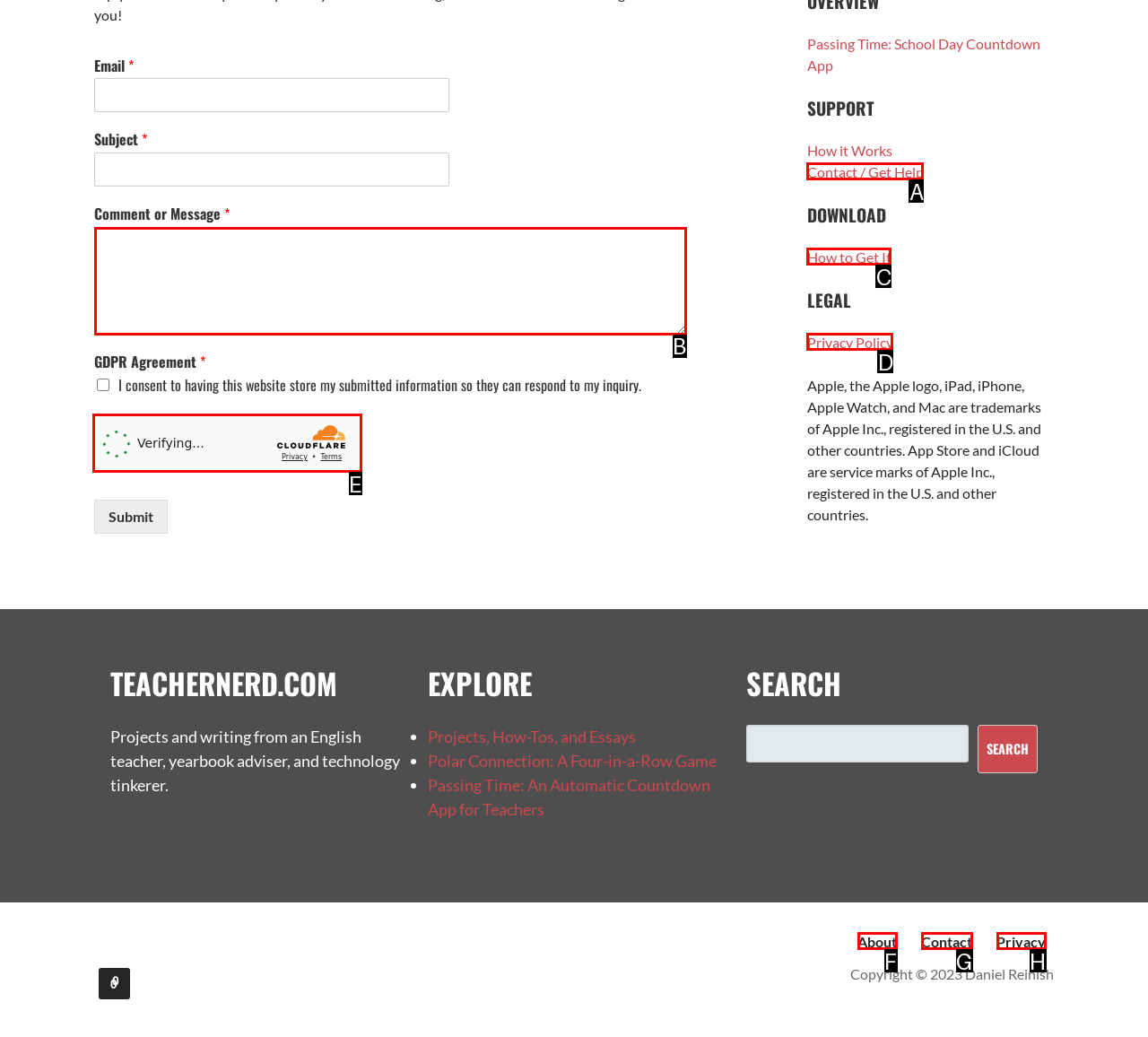Using the description: Privacy, find the best-matching HTML element. Indicate your answer with the letter of the chosen option.

H